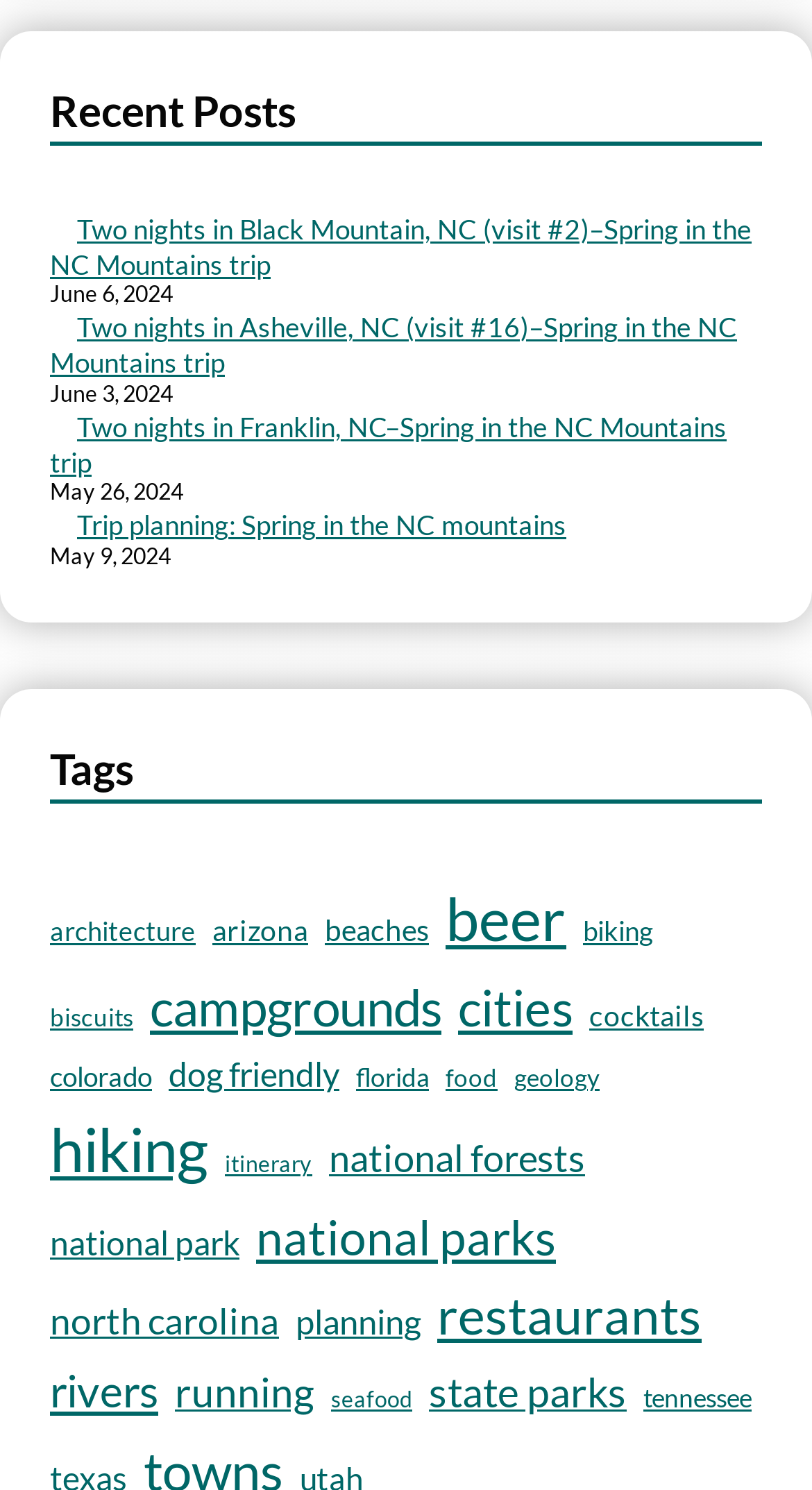What is the date of the third post?
Observe the image and answer the question with a one-word or short phrase response.

May 26, 2024